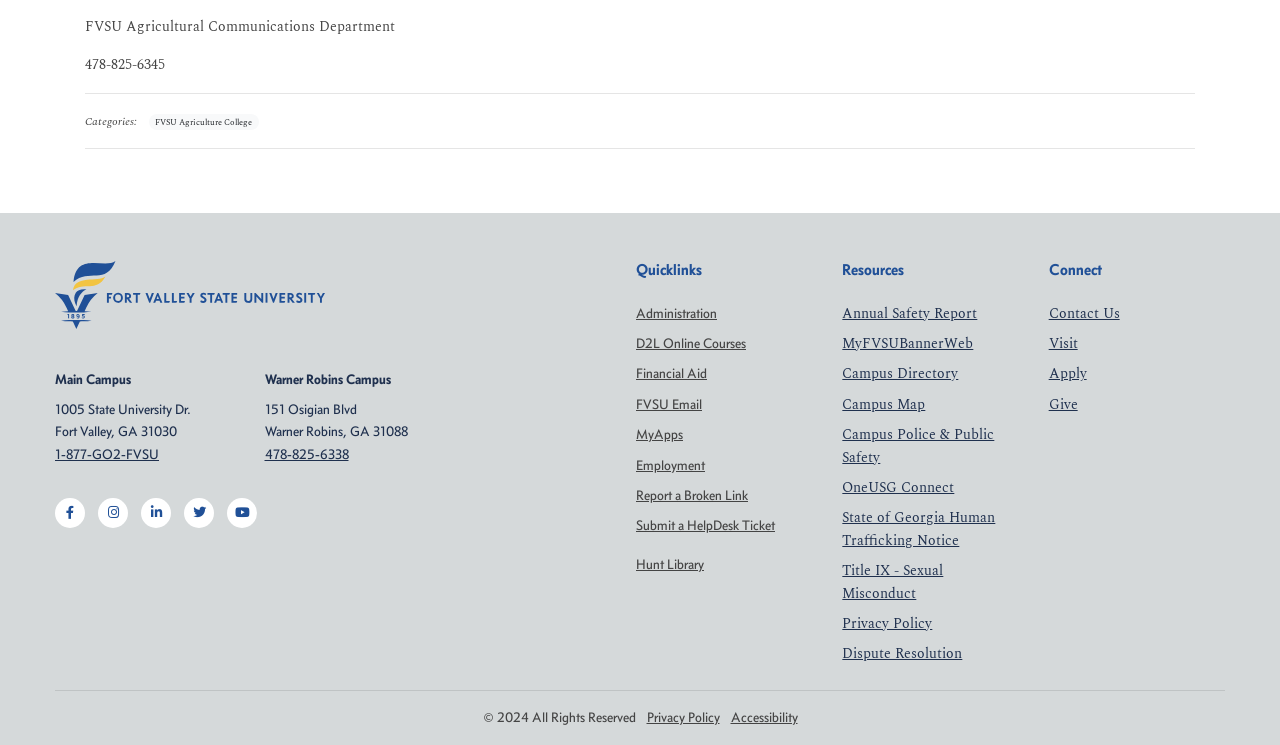Please identify the coordinates of the bounding box that should be clicked to fulfill this instruction: "Check the quicklinks".

[0.497, 0.35, 0.635, 0.374]